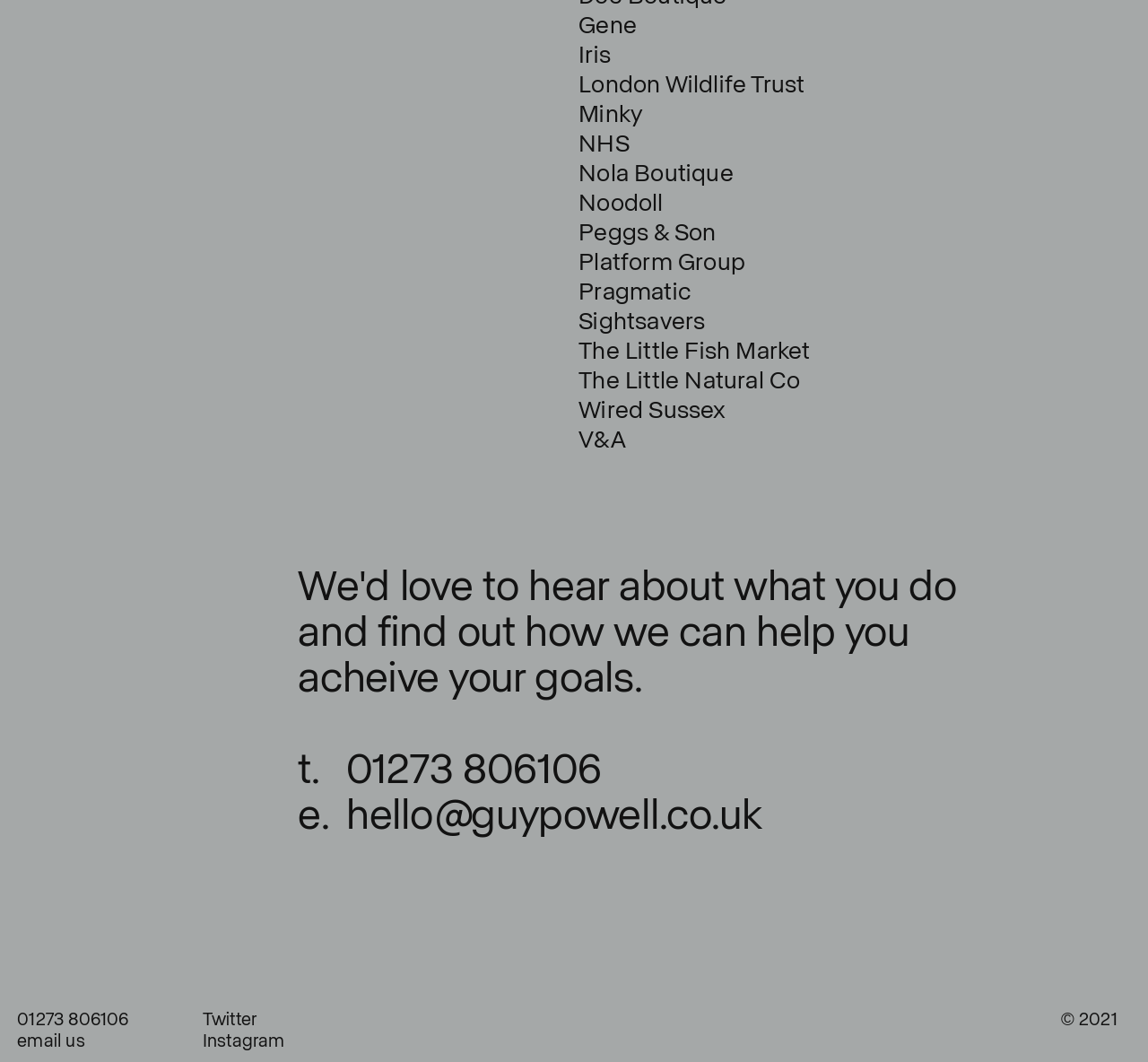What is the phone number?
Using the information presented in the image, please offer a detailed response to the question.

I found the phone number in two places: in the StaticText element 't.  01273 806106' and in the StaticText element '01273 806106'. Both instances have the same phone number.